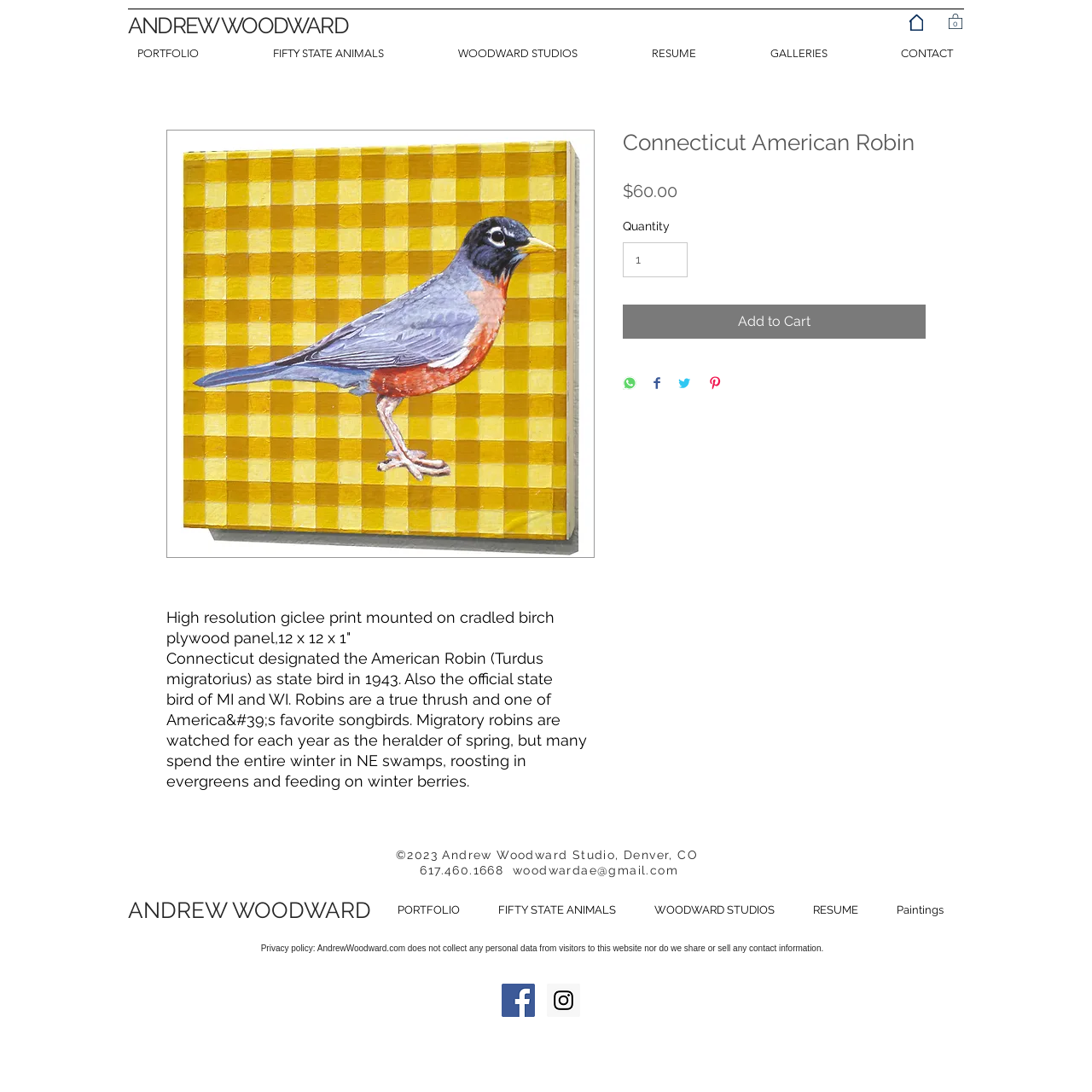Determine the bounding box for the HTML element described here: "input value="1" aria-label="Quantity" value="1"". The coordinates should be given as [left, top, right, bottom] with each number being a float between 0 and 1.

[0.57, 0.222, 0.63, 0.254]